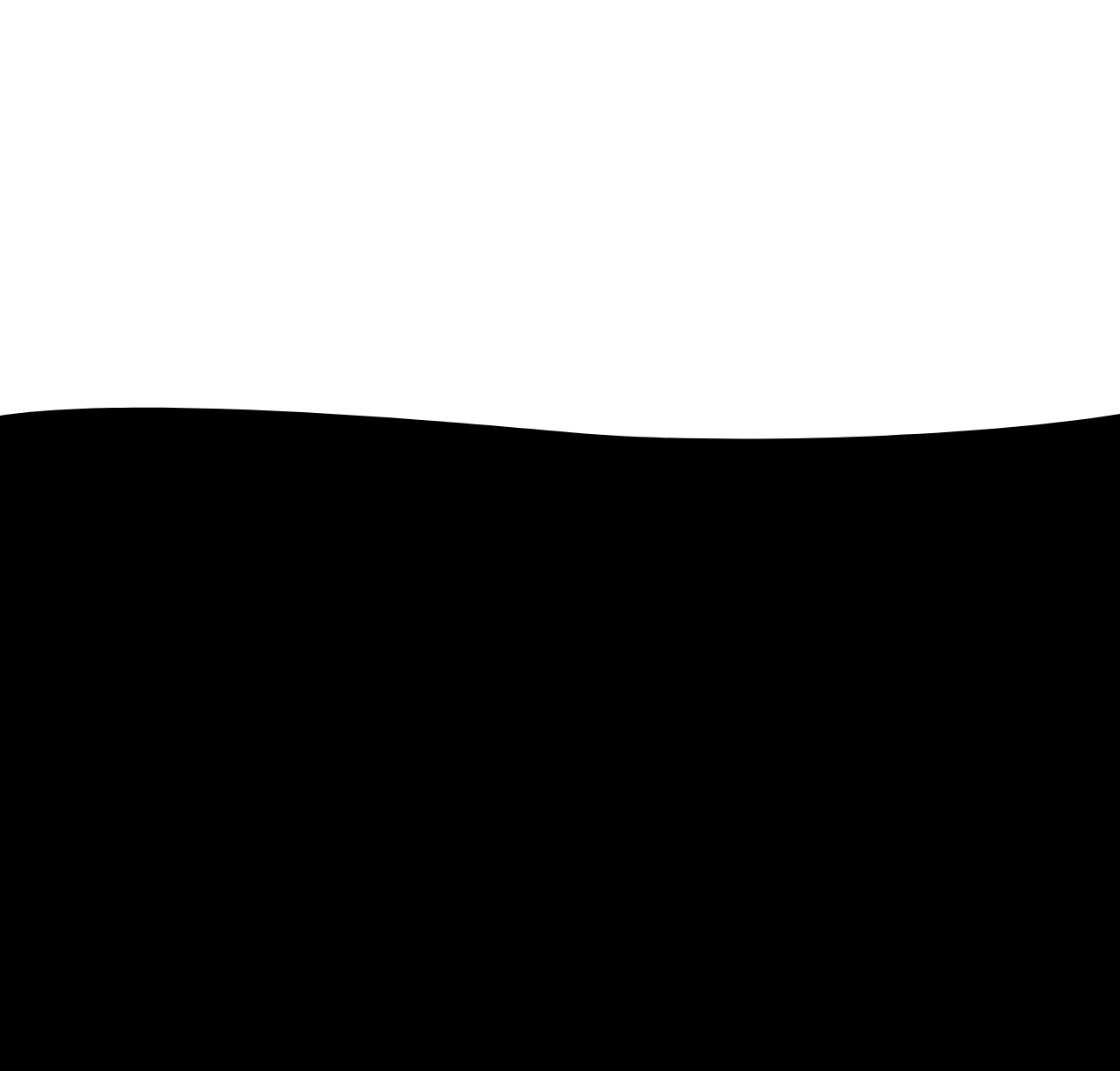Kindly determine the bounding box coordinates of the area that needs to be clicked to fulfill this instruction: "Click on the 'Pink Oval Cluster Diamond Flower Ring' link".

[0.025, 0.035, 0.283, 0.304]